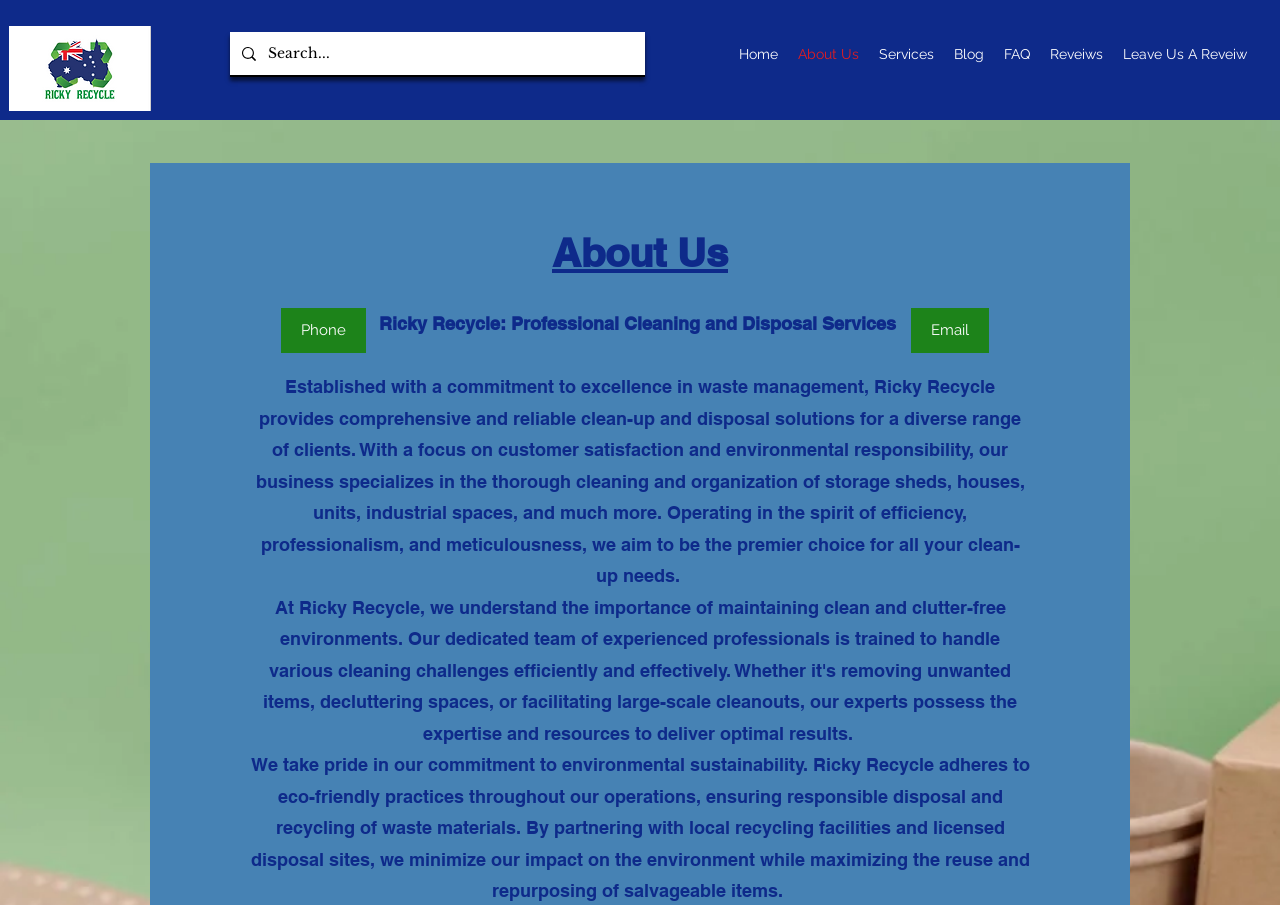Locate the bounding box coordinates of the clickable area to execute the instruction: "Send an email". Provide the coordinates as four float numbers between 0 and 1, represented as [left, top, right, bottom].

[0.712, 0.34, 0.773, 0.39]